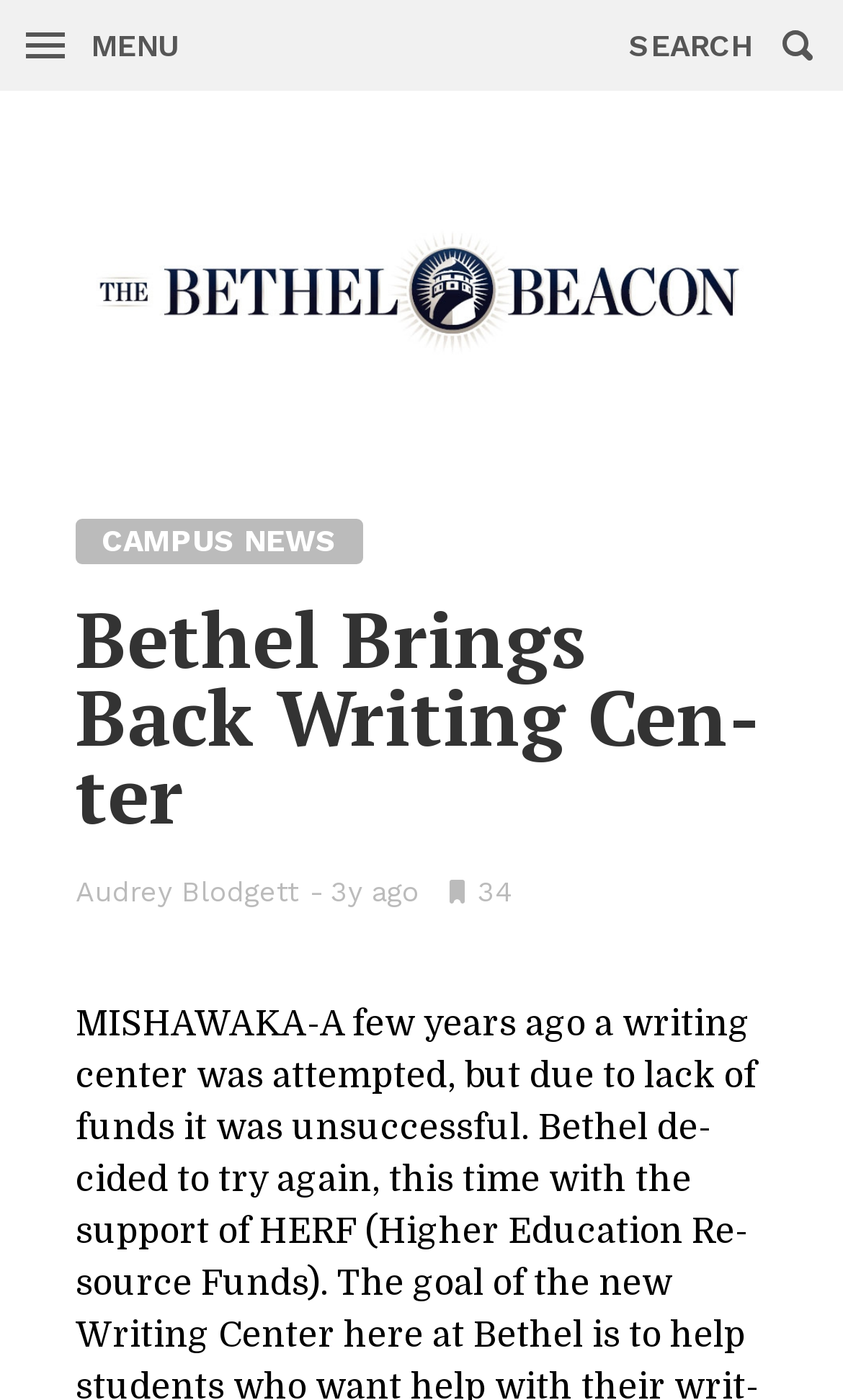Identify the headline of the webpage and generate its text content.

Bethel Brings Back Writ­ing Cen­ter